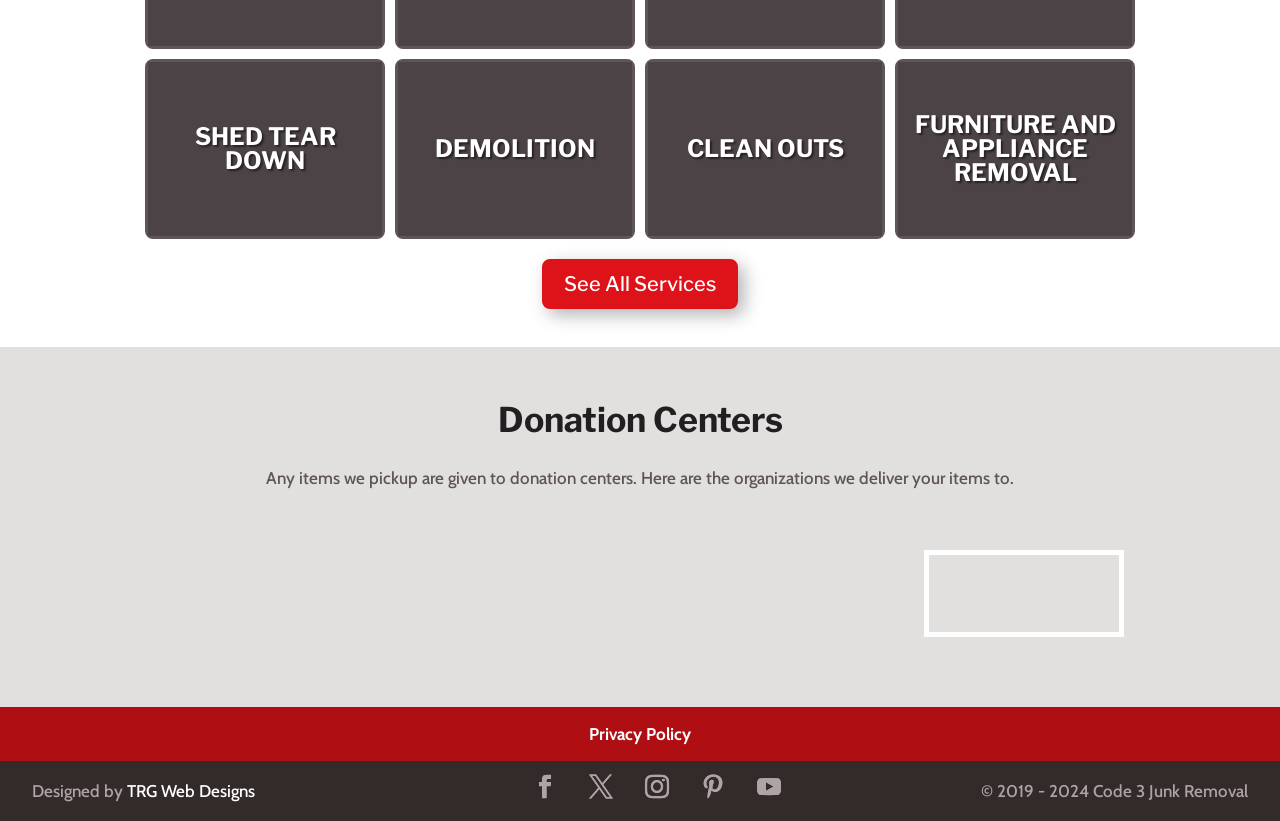Determine the bounding box coordinates for the region that must be clicked to execute the following instruction: "Visit the 'TRG Web Designs' website".

[0.099, 0.951, 0.199, 0.975]